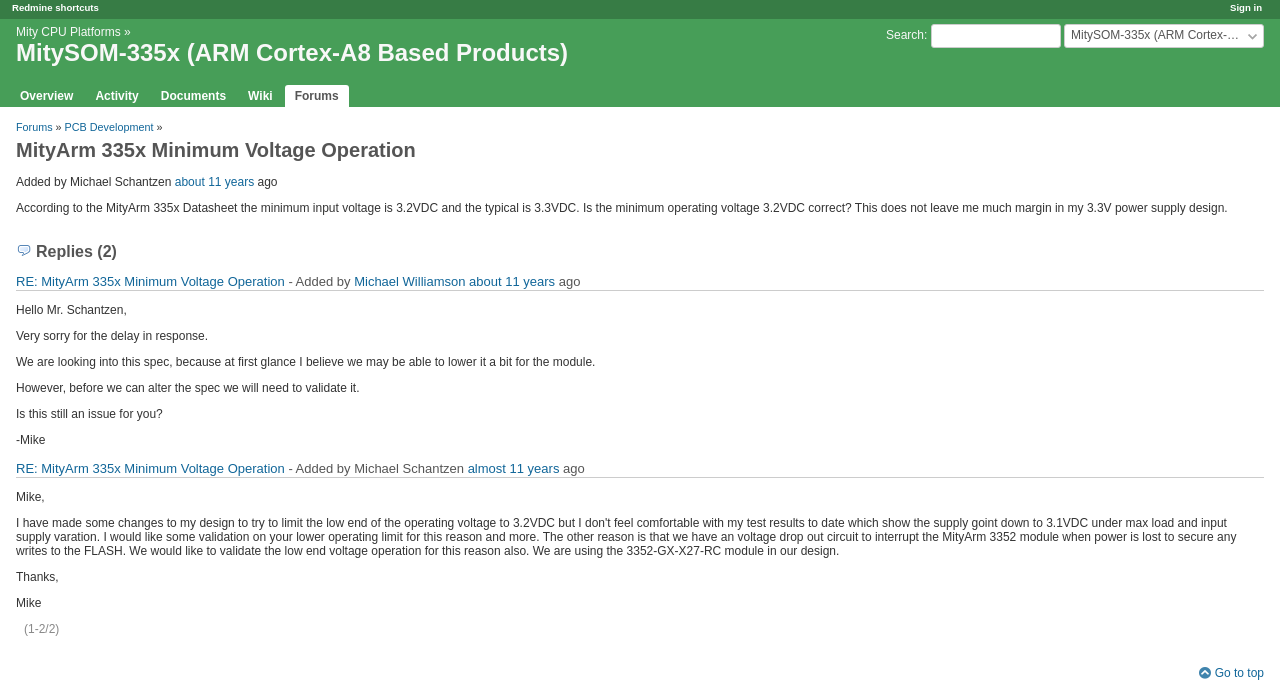Please extract and provide the main headline of the webpage.

Mity CPU Platforms »
MitySOM-335x (ARM Cortex-A8 Based Products)